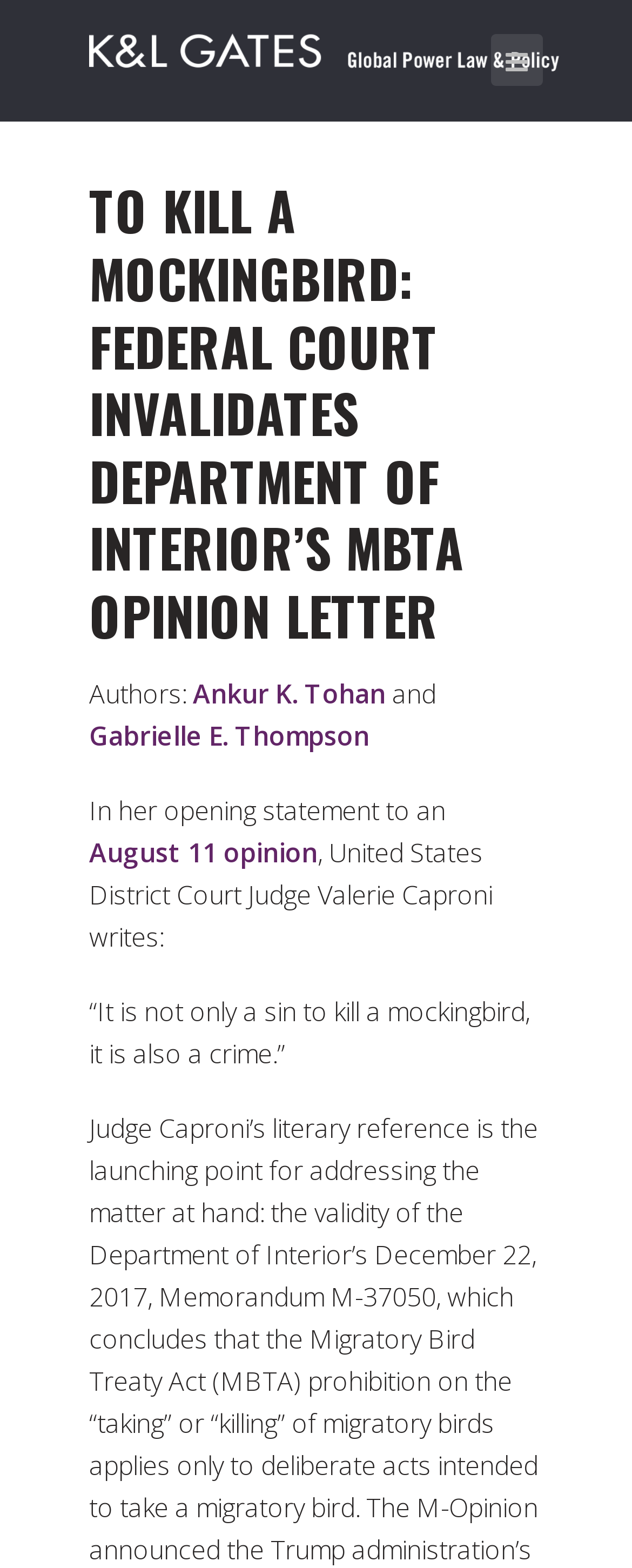What is the name of the law mentioned in the article?
Using the image, give a concise answer in the form of a single word or short phrase.

MBTA